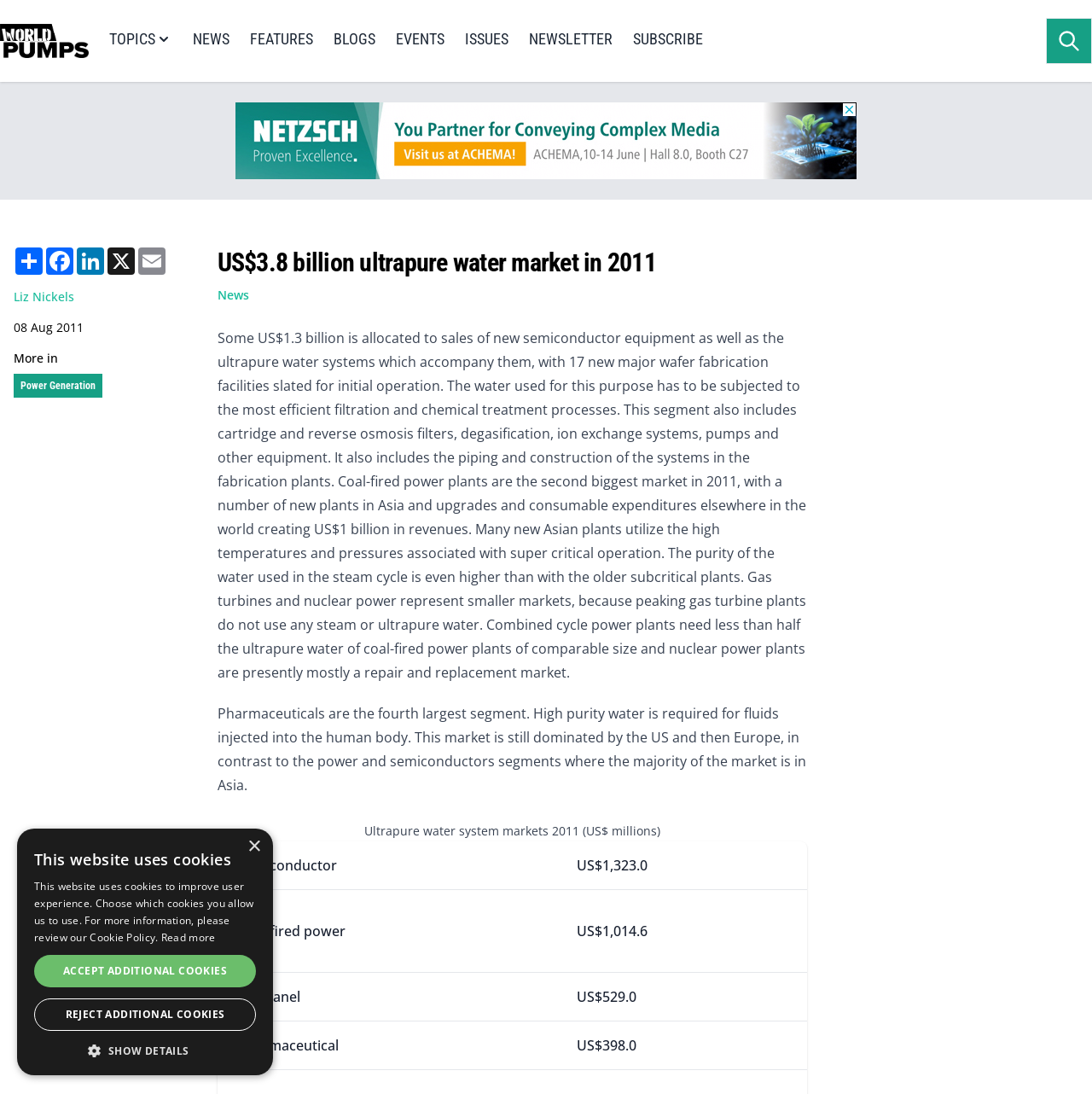Explain the webpage in detail, including its primary components.

This webpage is about the ultrapure water market in 2011, with a focus on its worth of $3.8 billion. At the top, there is a main menu navigation bar with links to "World Pumps", "TOPICS", "NEWS", "FEATURES", "BLOGS", "EVENTS", "ISSUES", "NEWSLETTER", and "SUBSCRIBE". 

Below the navigation bar, there is an advertisement iframe that takes up most of the width of the page. Within the iframe, there are links to "Share", "Facebook", "LinkedIn", "X", and "Email", as well as a link to an article by "Liz Nickels" and a timestamp of "08 Aug 2011". 

The main content of the page is an article about the ultrapure water market, which is divided into several sections. The first section describes the market, stating that $1.3 billion is allocated to sales of new semiconductor equipment and ultrapure water systems, and that coal-fired power plants are the second biggest market. 

The article then breaks down the market into different segments, including pharmaceuticals, with a table displaying the market values for each segment. The table has four rows, each representing a different segment, with columns for the segment name and market value.

At the bottom of the page, there is a cookie policy alert that informs users that the website uses cookies to improve user experience. The alert provides options to accept or reject additional cookies, as well as a link to read more about the cookie policy.